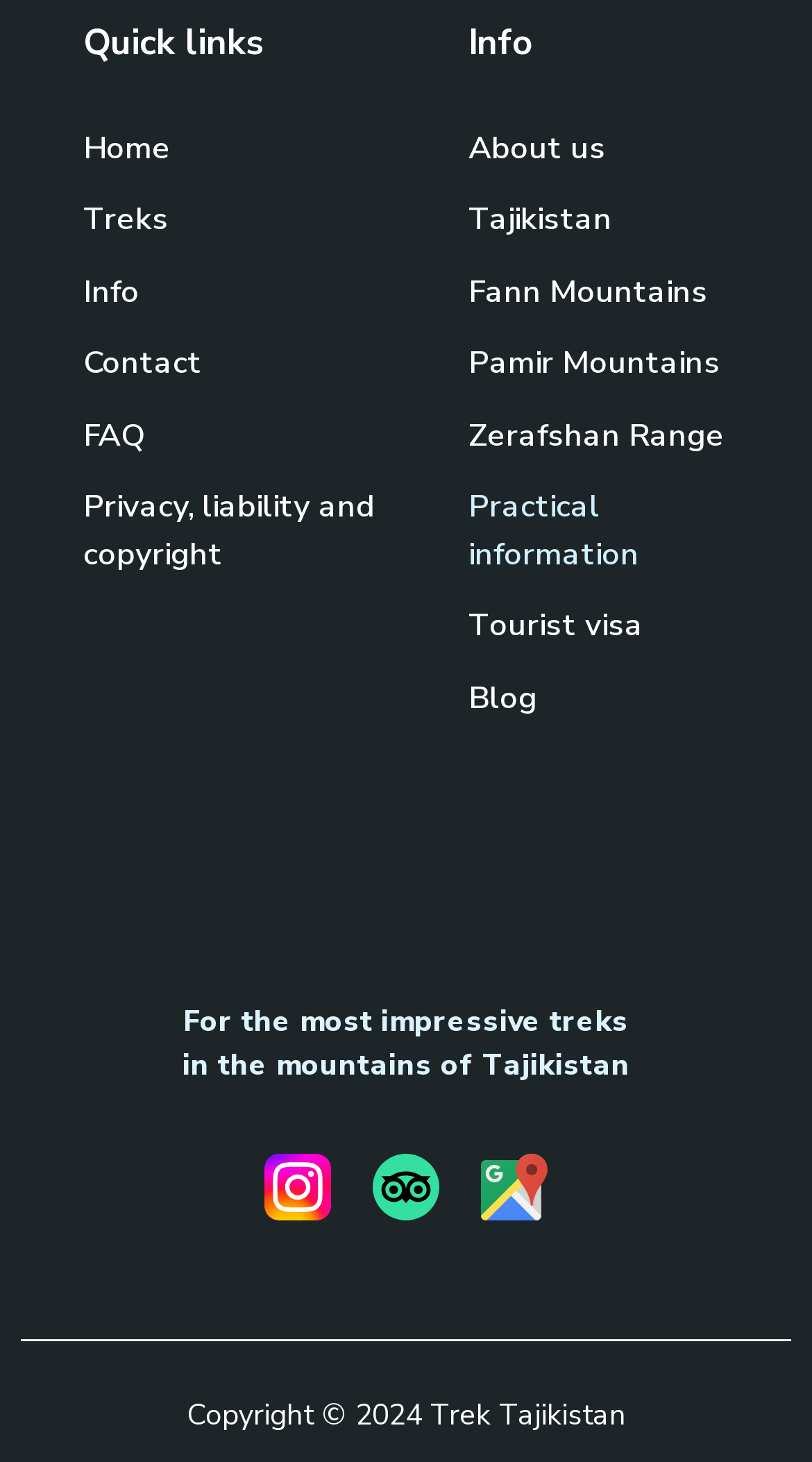Determine the bounding box coordinates of the clickable element to achieve the following action: 'View the Trek Tajikistan logo'. Provide the coordinates as four float values between 0 and 1, formatted as [left, top, right, bottom].

[0.301, 0.552, 0.699, 0.653]